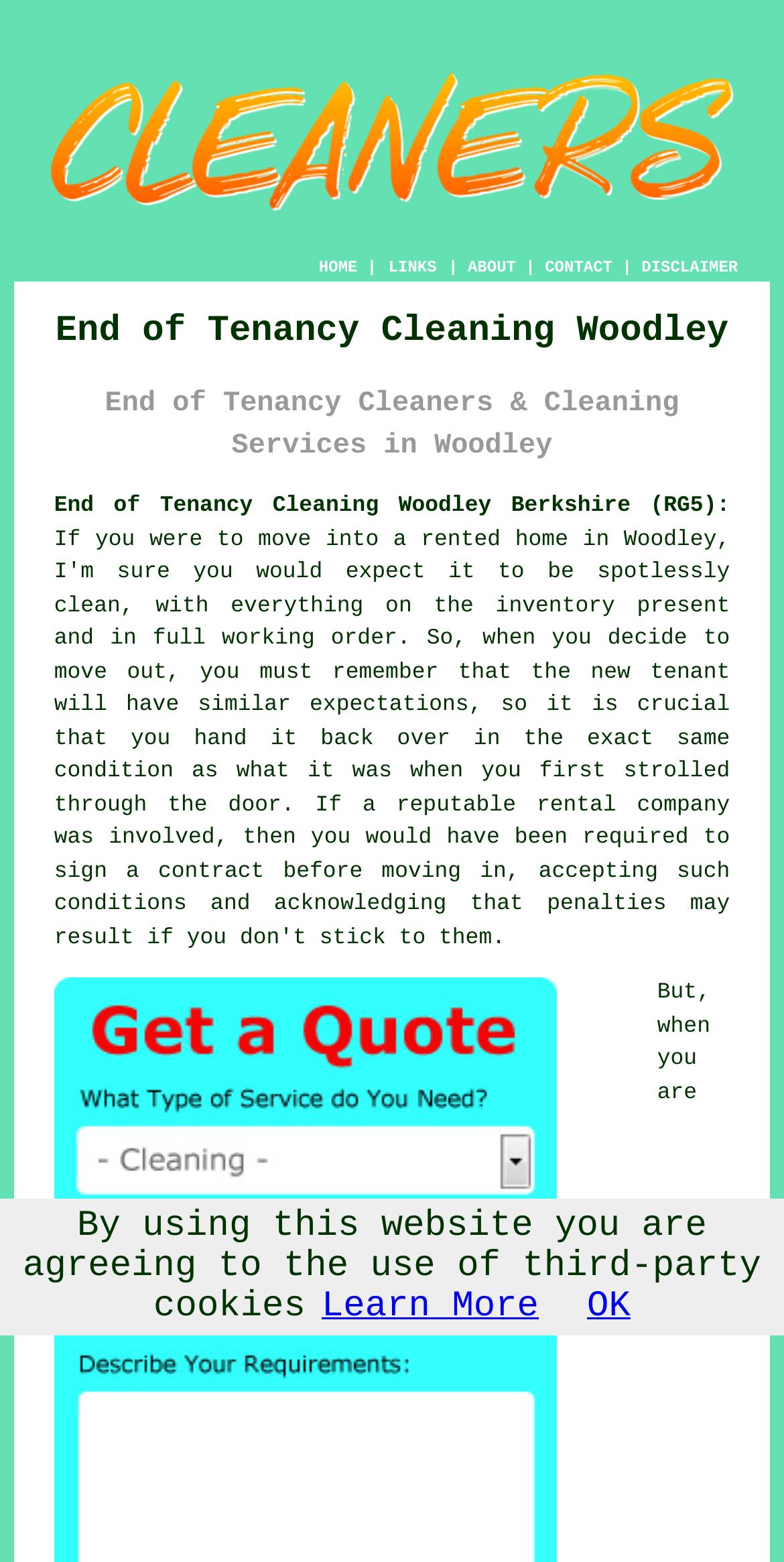Please specify the bounding box coordinates of the region to click in order to perform the following instruction: "read about end of tenancy cleaning services".

[0.069, 0.246, 0.931, 0.3]